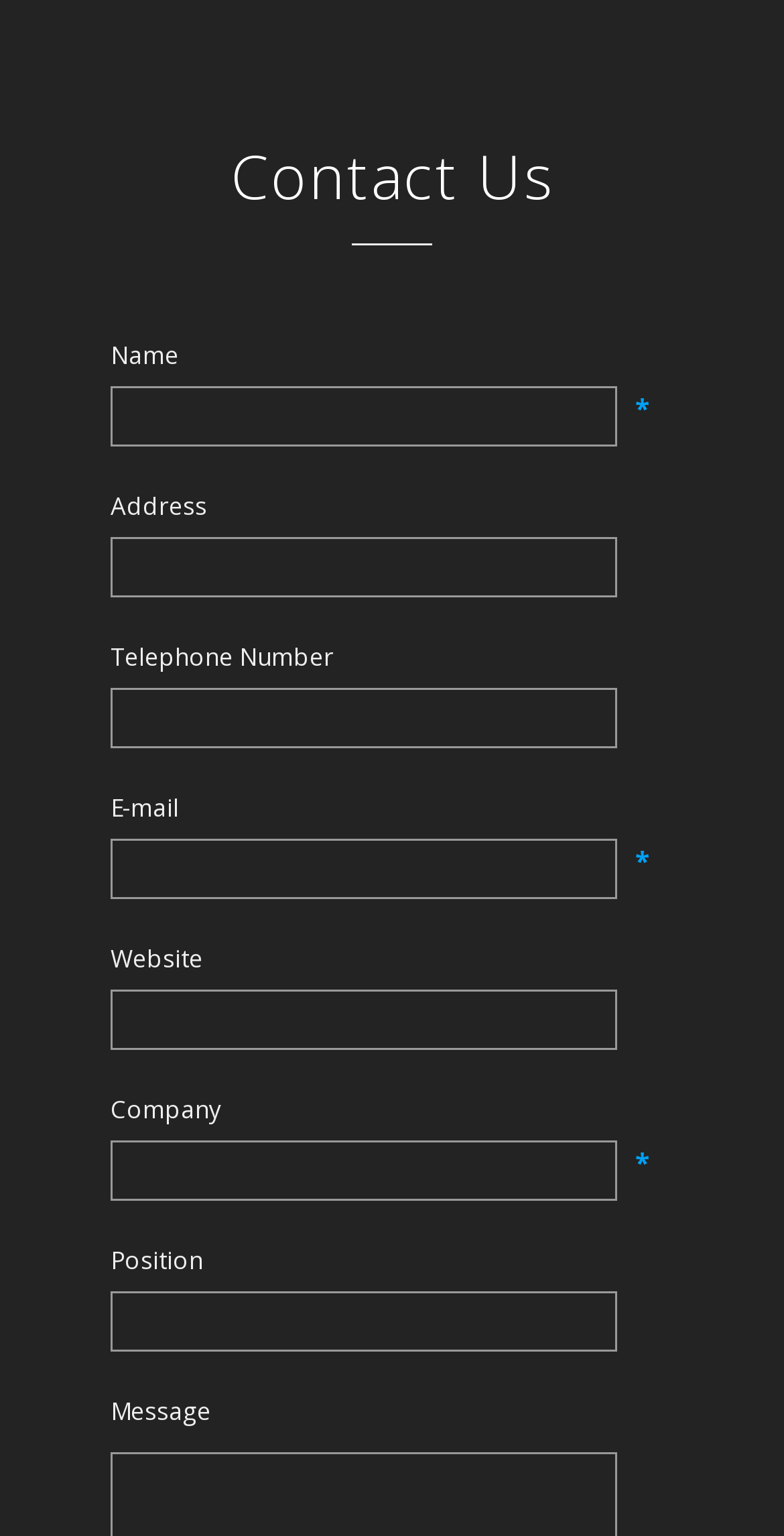How many sections are there in the form?
Answer with a single word or short phrase according to what you see in the image.

9